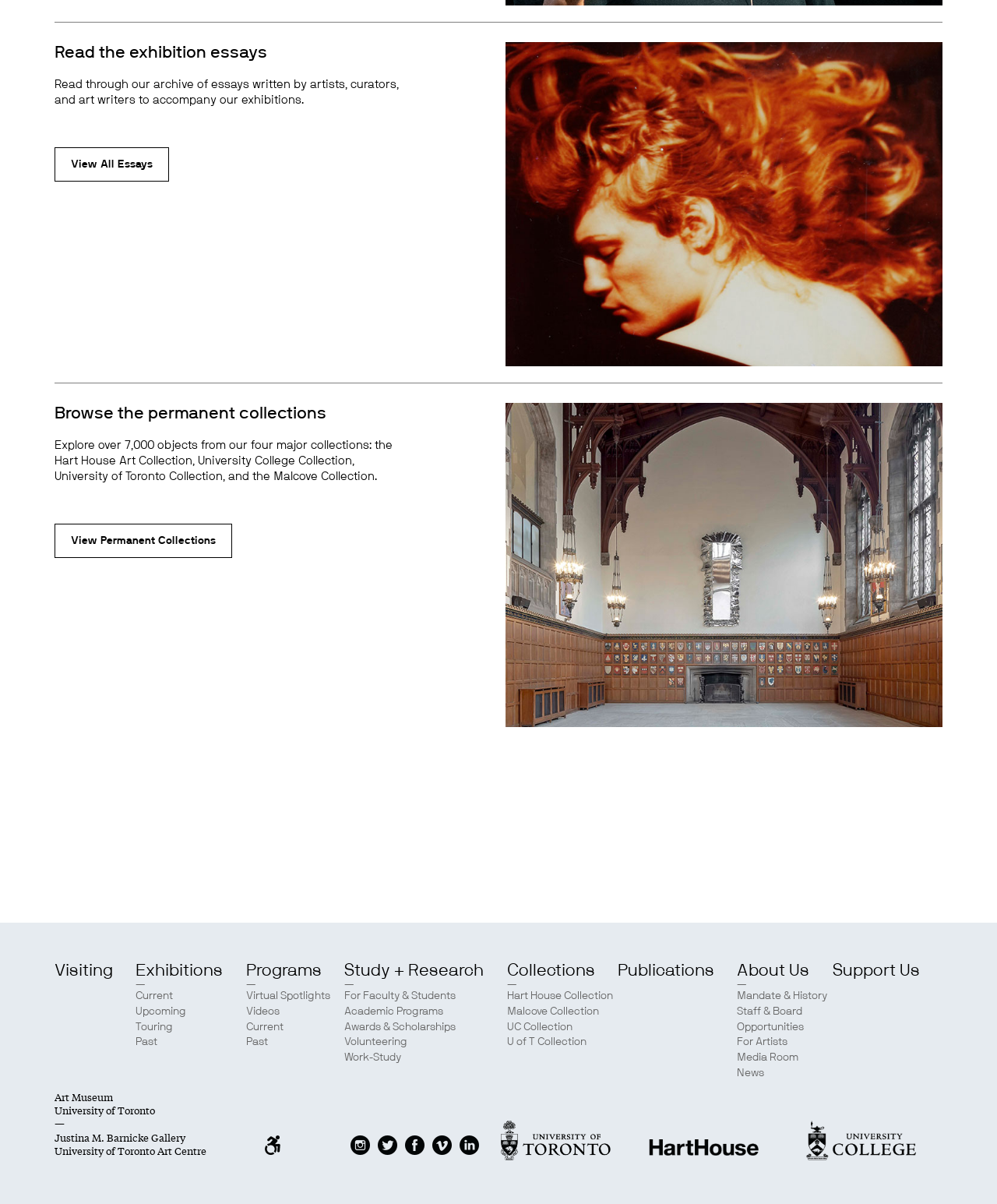Give the bounding box coordinates for the element described as: "U of T Collection".

[0.508, 0.861, 0.588, 0.87]